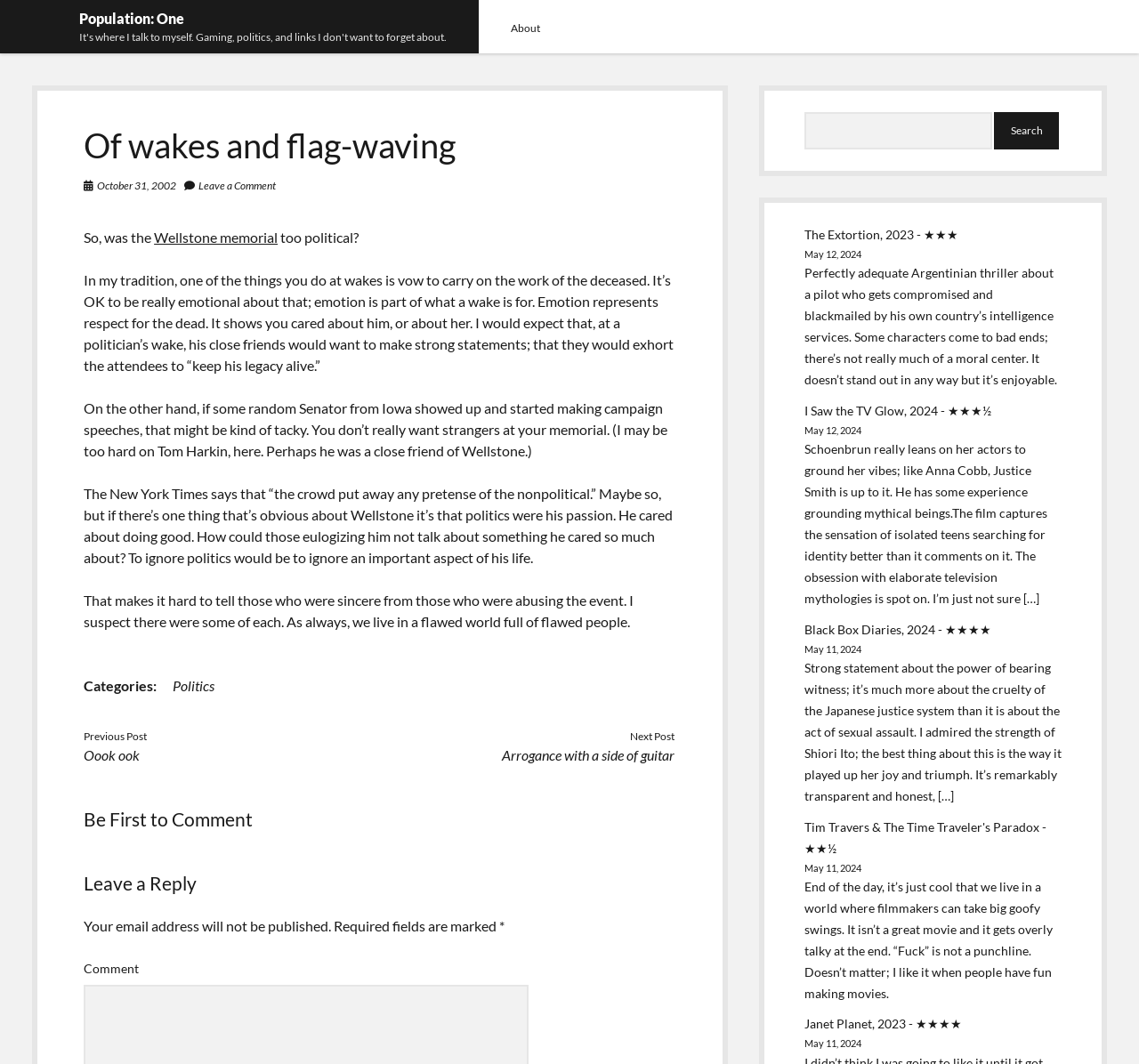Indicate the bounding box coordinates of the element that needs to be clicked to satisfy the following instruction: "Search for something". The coordinates should be four float numbers between 0 and 1, i.e., [left, top, right, bottom].

[0.706, 0.105, 0.933, 0.14]